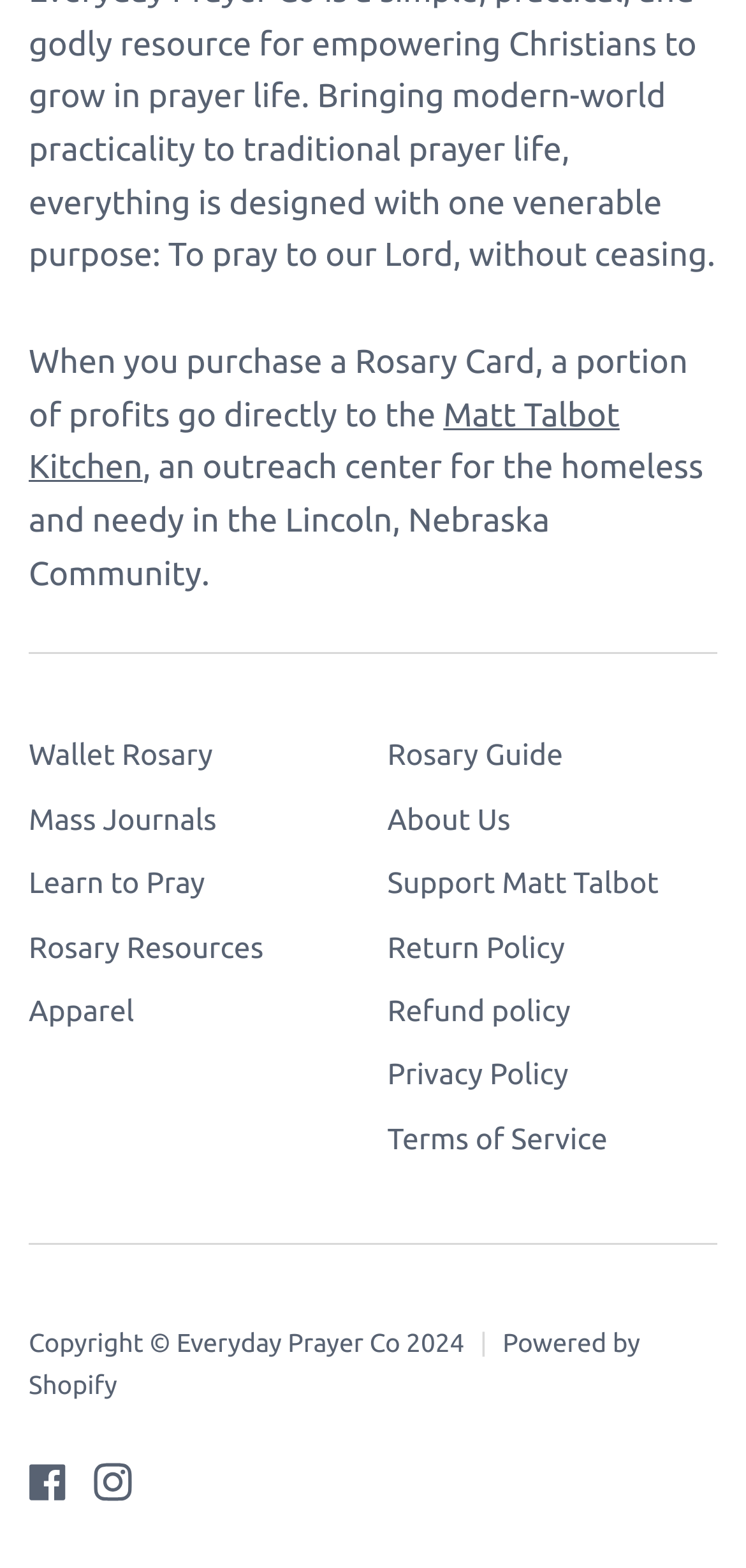How can you contact the website owners?
Using the image, respond with a single word or phrase.

Through links at the bottom